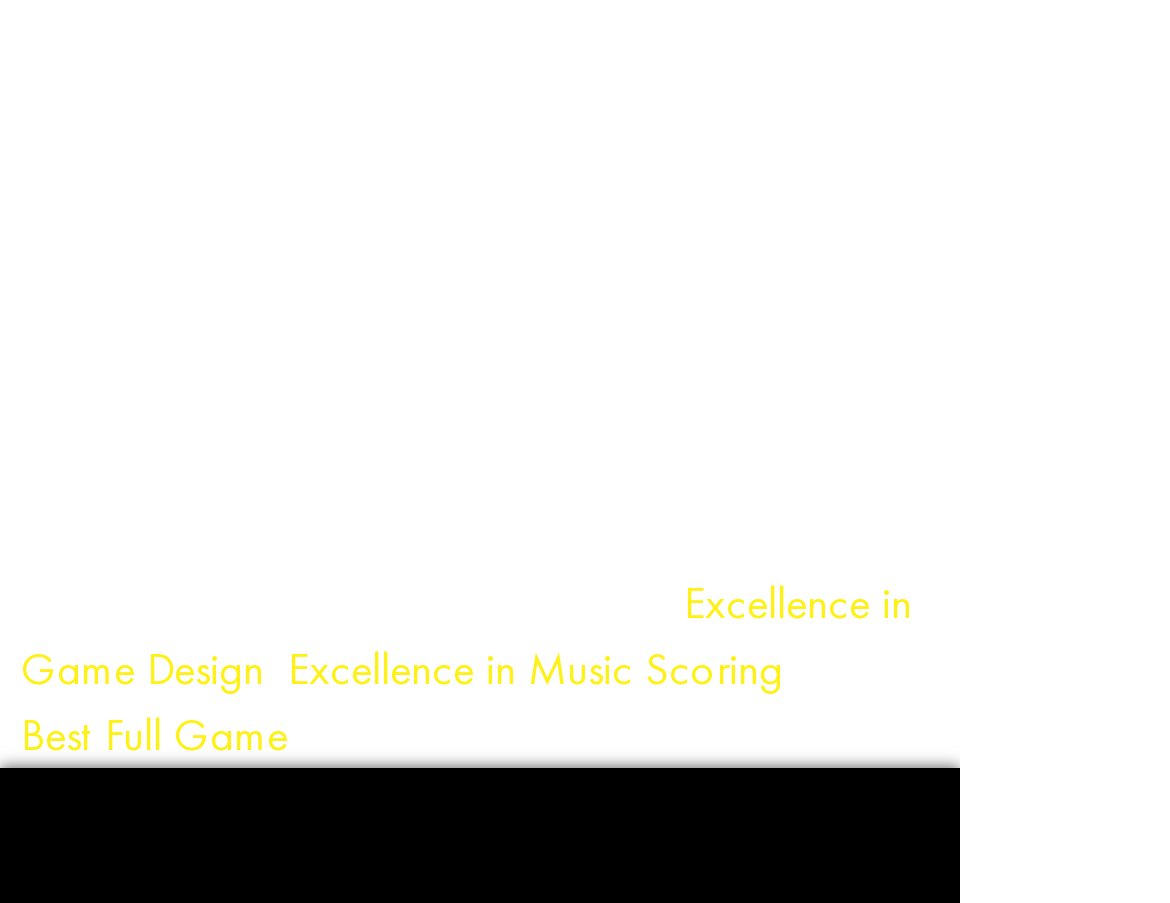Provide your answer in a single word or phrase: 
How many links are in the social bar?

One